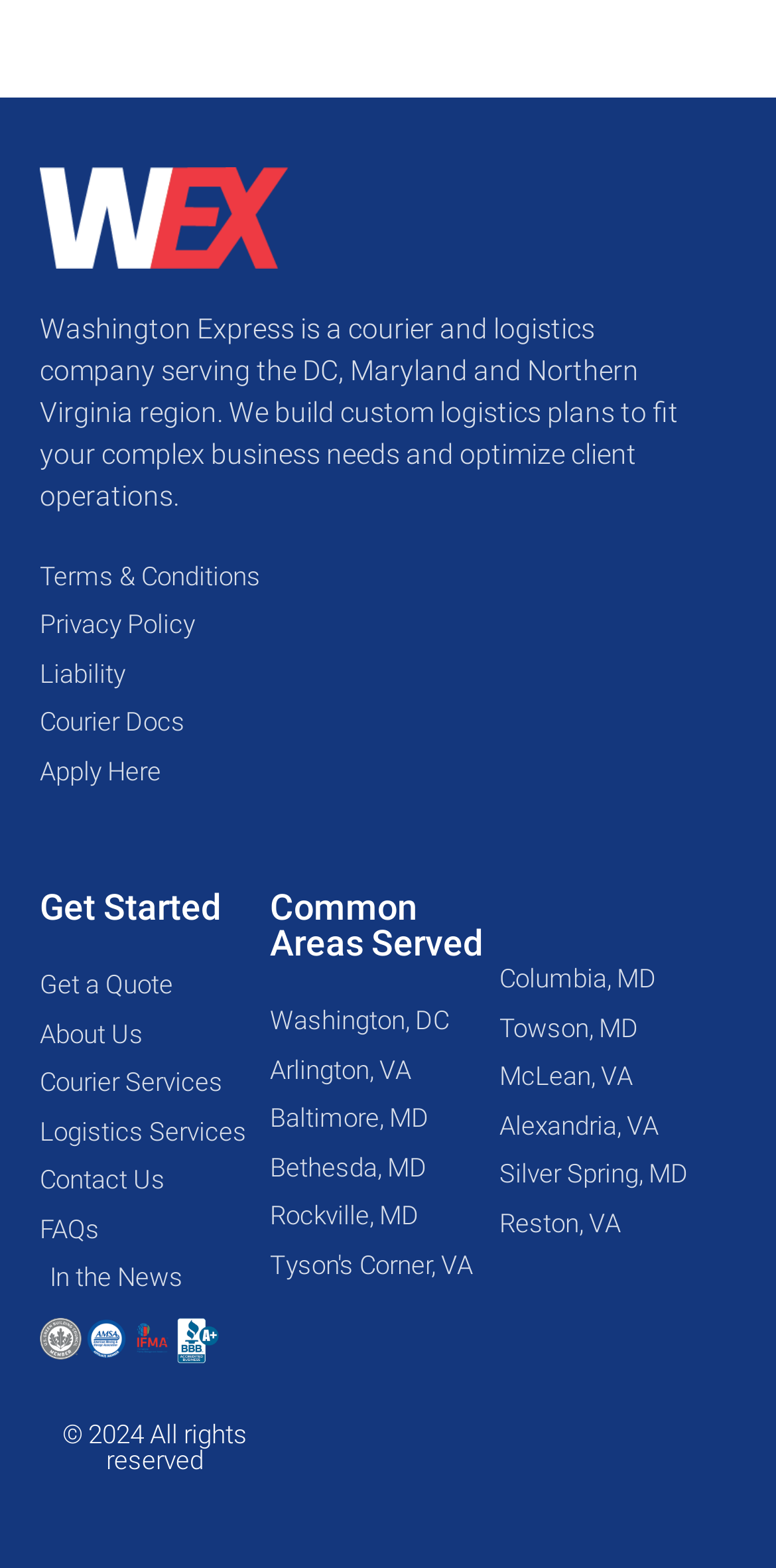What is the purpose of the 'Get Started' section?
Analyze the screenshot and provide a detailed answer to the question.

The 'Get Started' section is a heading that contains links to various services offered by Washington Express, such as 'Get a Quote', 'About Us', 'Courier Services', and more. The purpose of this section is to provide easy access to these services for users.